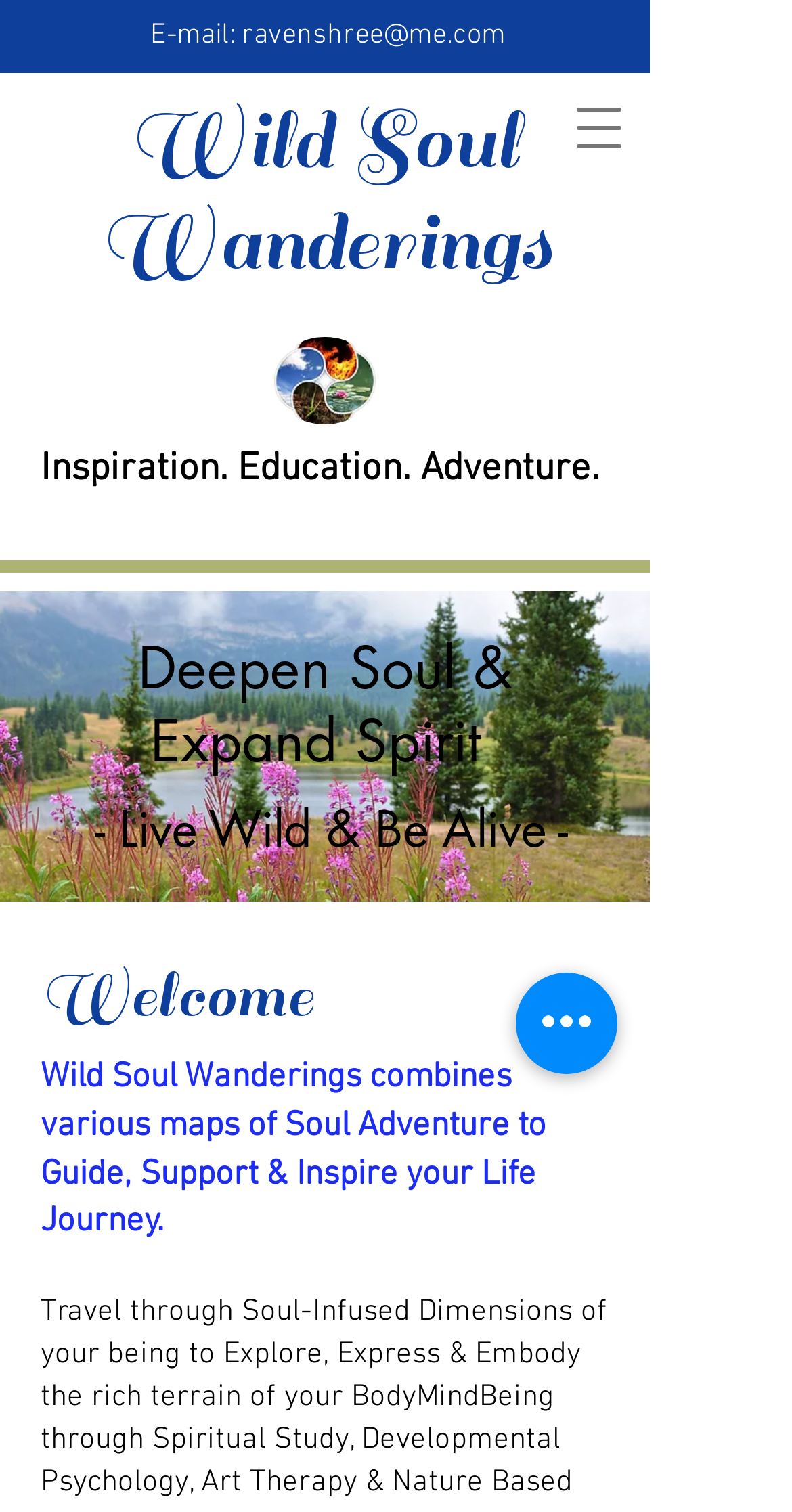Identify the bounding box for the UI element specified in this description: "aria-label="Quick actions"". The coordinates must be four float numbers between 0 and 1, formatted as [left, top, right, bottom].

[0.651, 0.643, 0.779, 0.71]